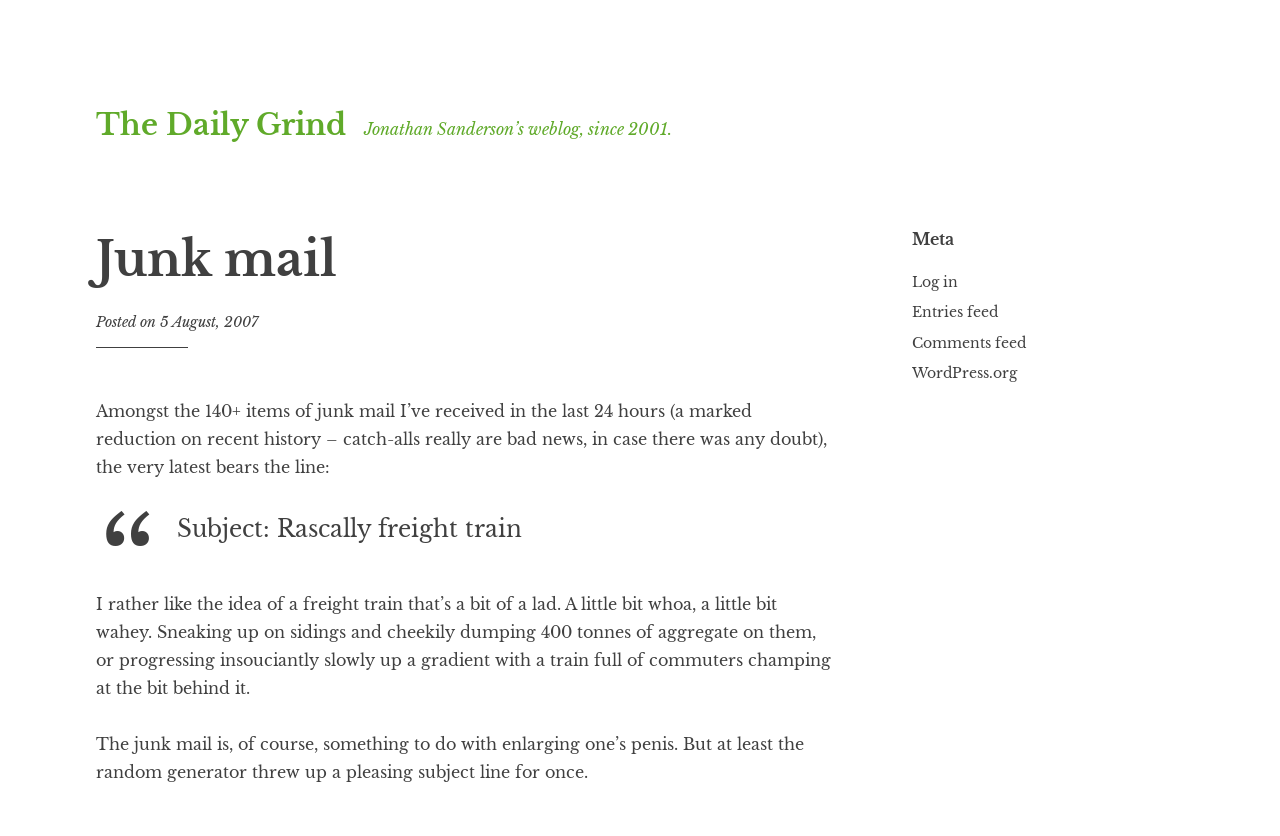Specify the bounding box coordinates of the area that needs to be clicked to achieve the following instruction: "view post details".

[0.075, 0.375, 0.202, 0.396]